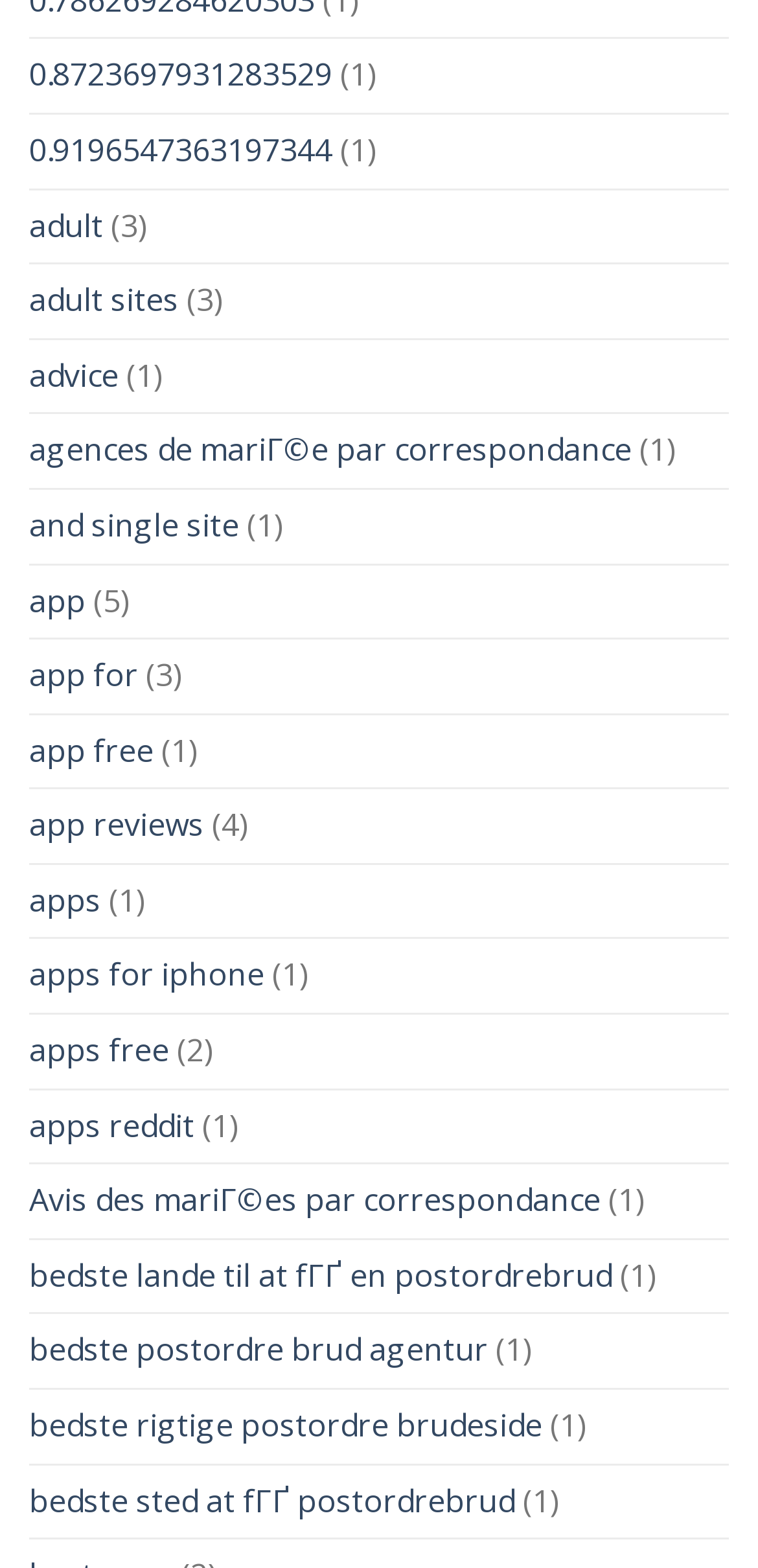Provide a brief response to the question using a single word or phrase: 
What is the text of the third link?

adult